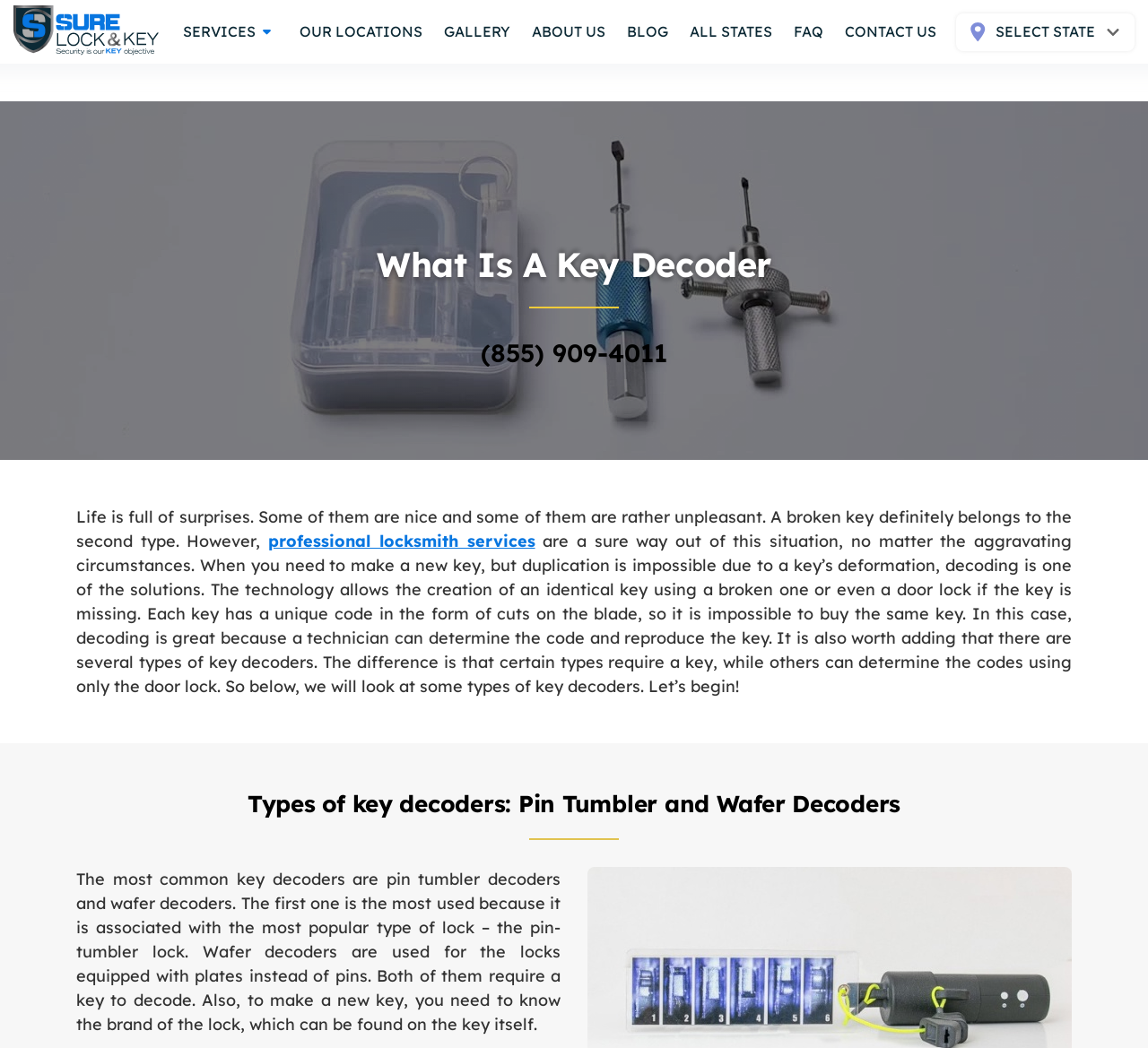Can you find the bounding box coordinates for the element to click on to achieve the instruction: "Read more about professional locksmith services"?

[0.234, 0.506, 0.466, 0.526]